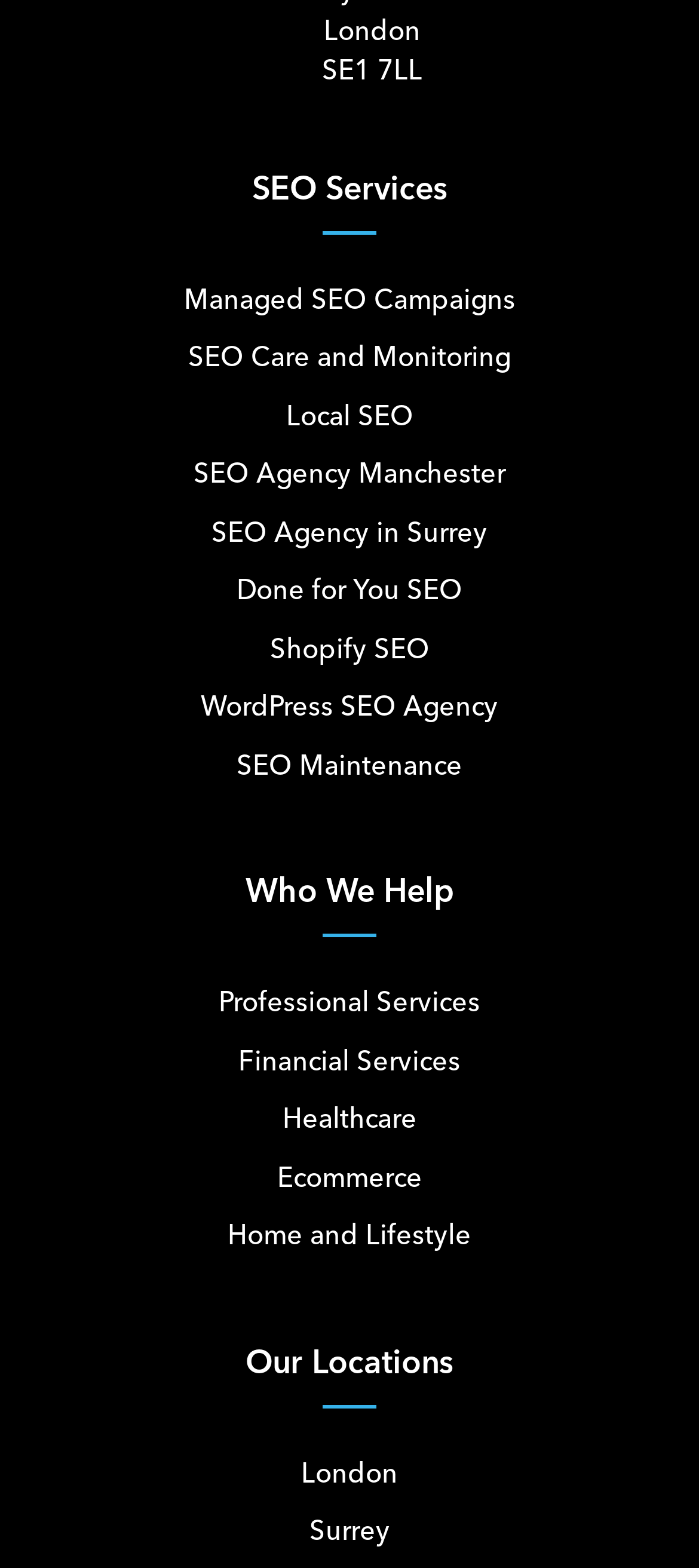Find the bounding box coordinates for the element described here: "WordPress SEO Agency".

[0.287, 0.439, 0.713, 0.462]